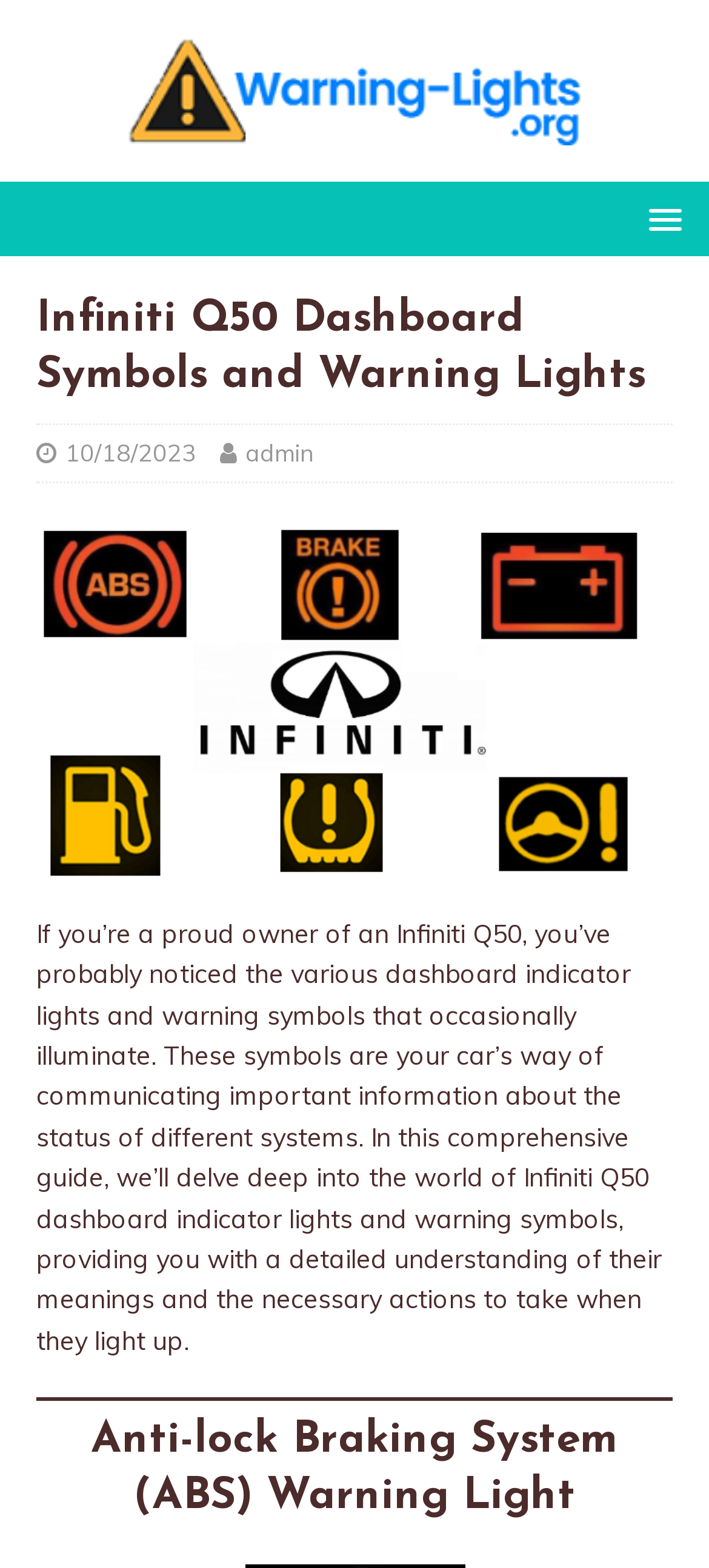Find the headline of the webpage and generate its text content.

Infiniti Q50 Dashboard Symbols and Warning Lights